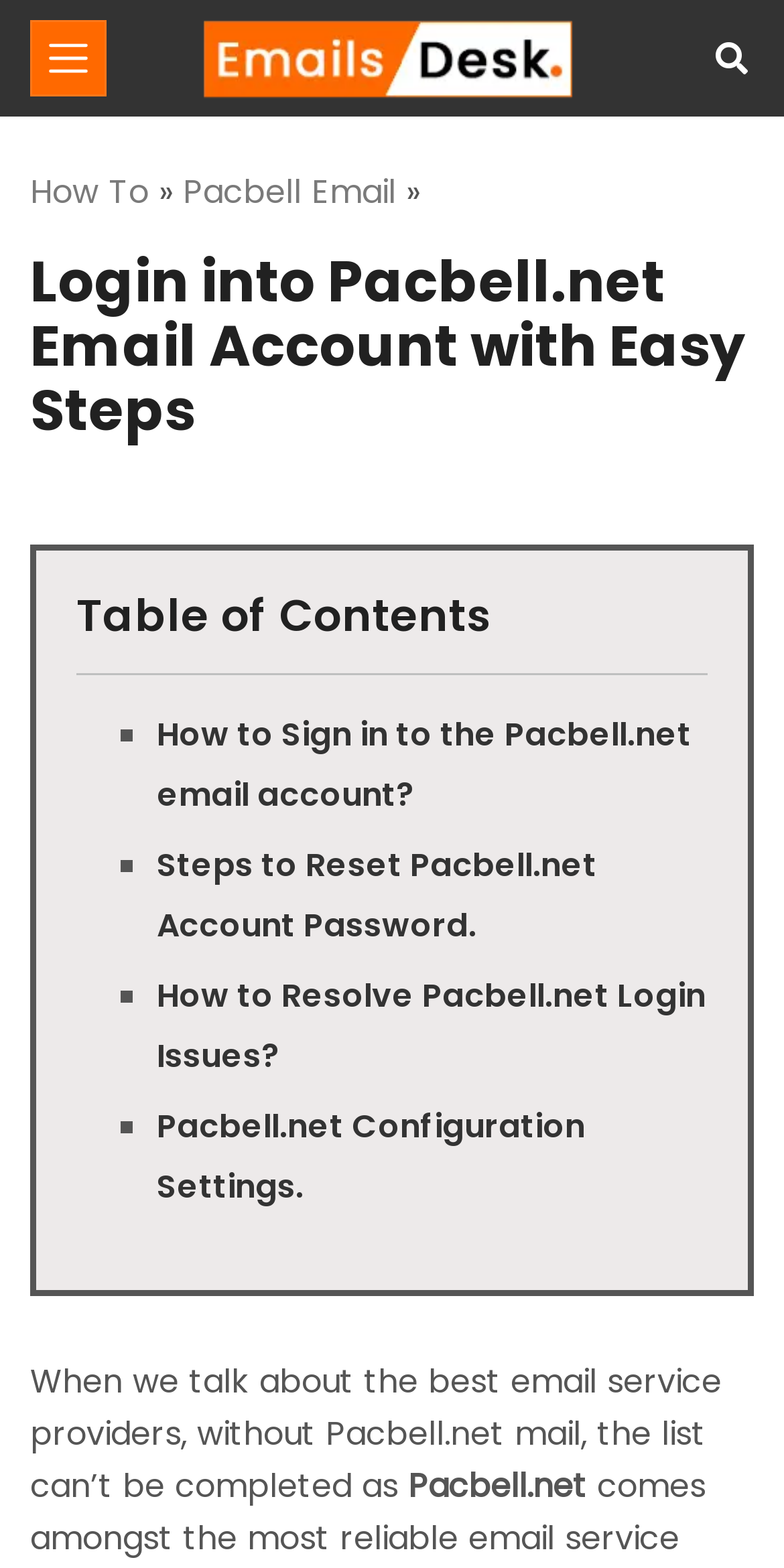What is the main topic of this webpage?
Look at the image and provide a detailed response to the question.

Based on the webpage content, it appears that the main topic is related to Pacbell.net email account, as it provides information on how to login, reset password, resolve login issues, and configure settings.